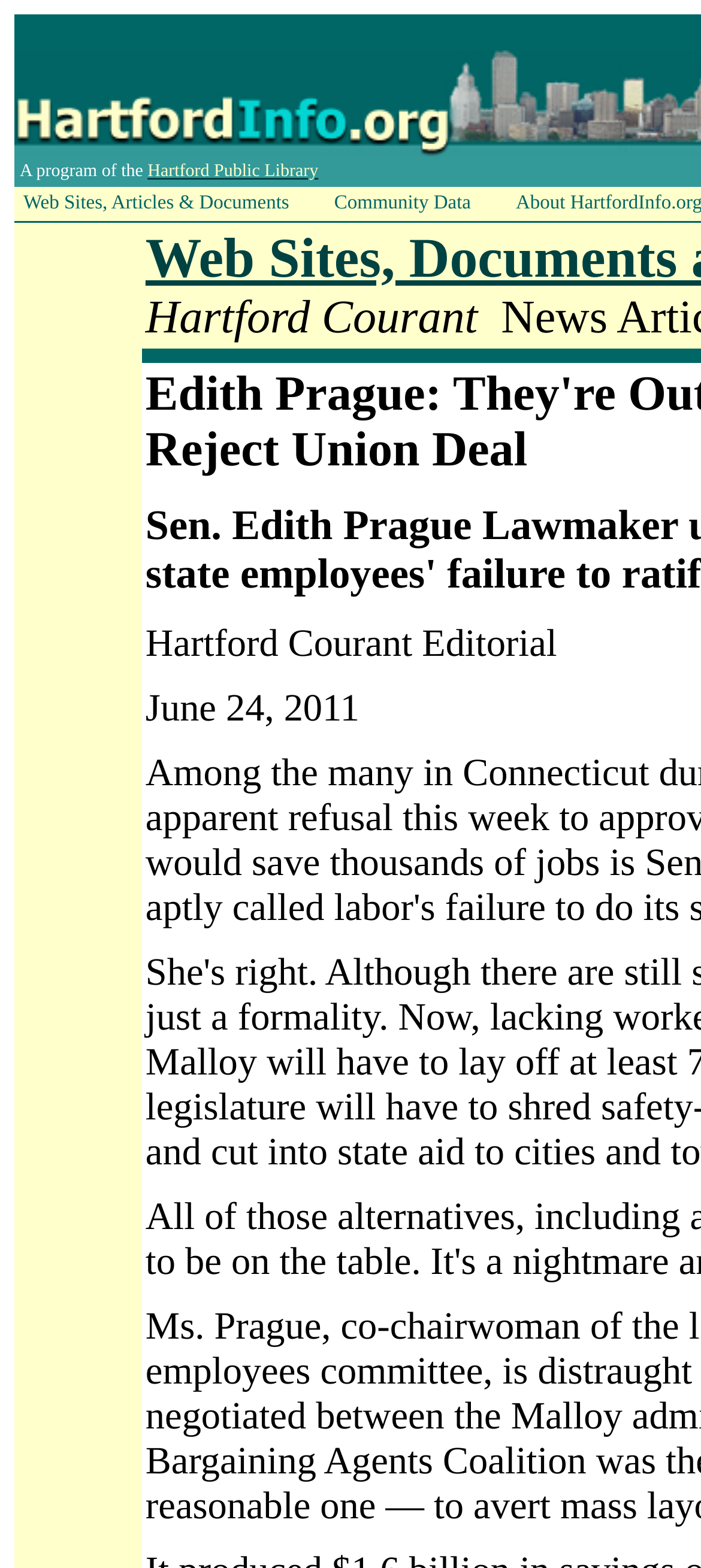How many links are present in the top section?
Answer the question with detailed information derived from the image.

The answer can be found by counting the number of links in the top section, which includes 'Hartford Public Library', 'Web Sites, Articles & Documents', and 'Community Data'.